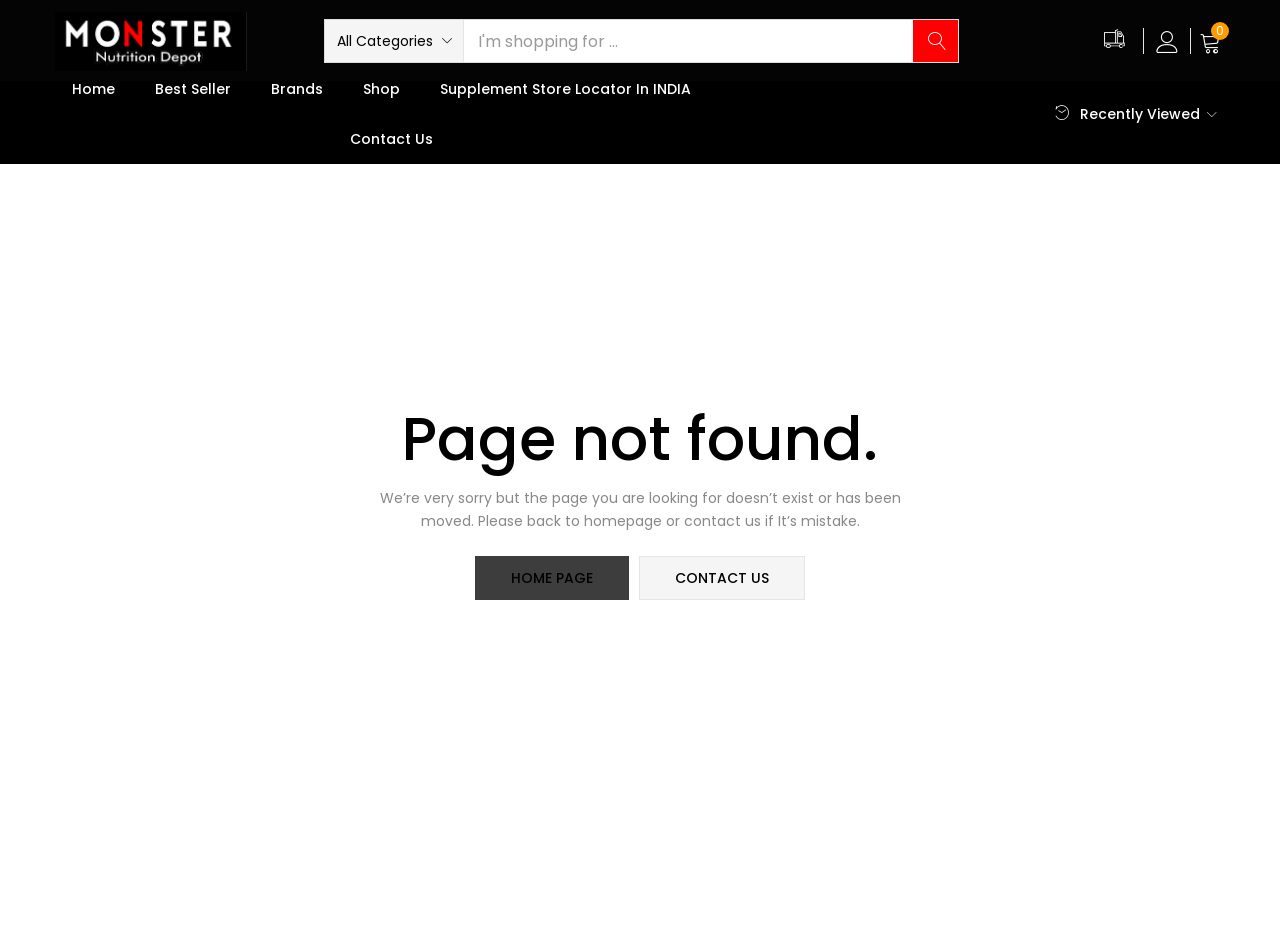Locate the bounding box coordinates of the element you need to click to accomplish the task described by this instruction: "Contact us".

[0.258, 0.122, 0.354, 0.175]